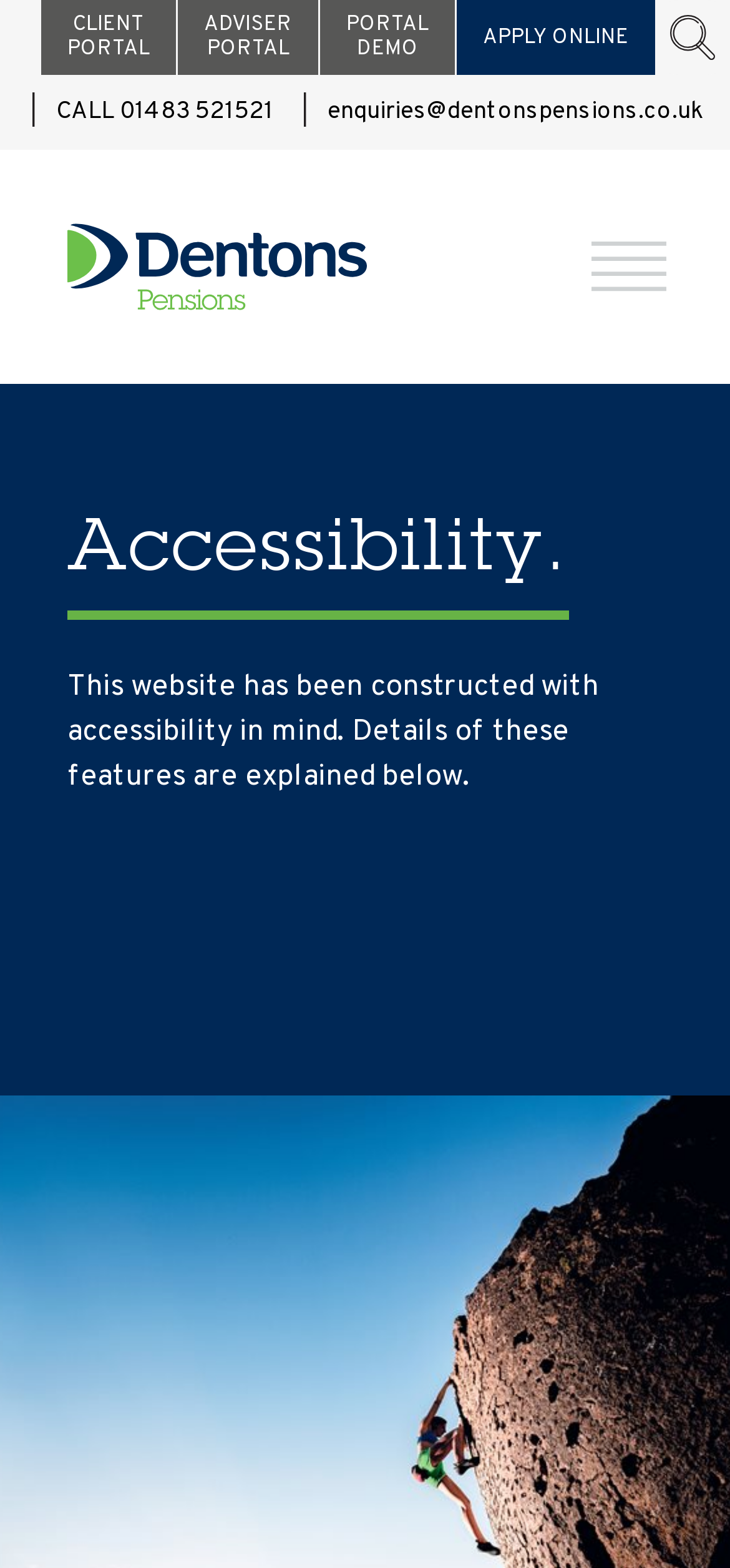What is the contact email address?
Relying on the image, give a concise answer in one word or a brief phrase.

enquiries@dentonspensions.co.uk